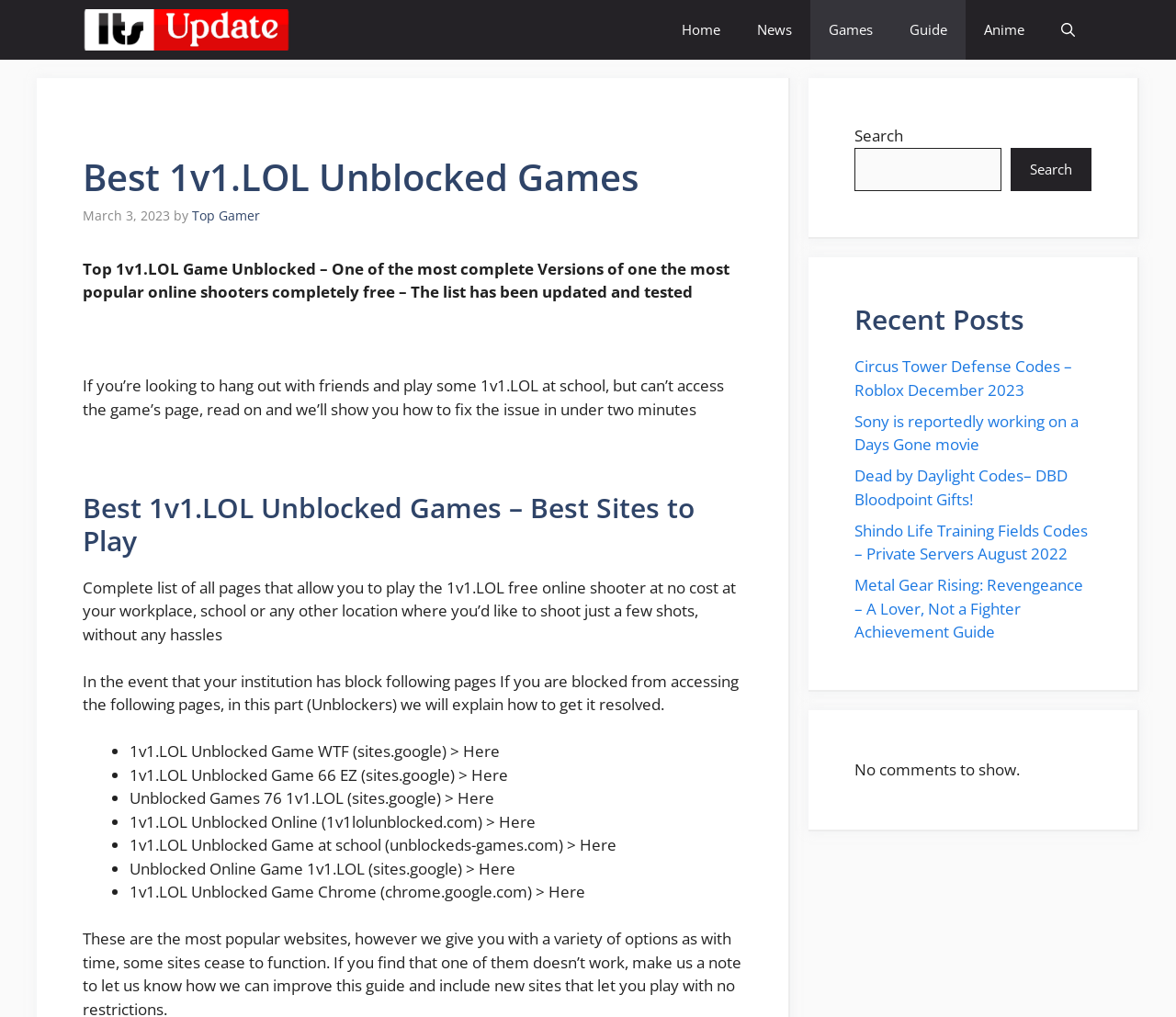Specify the bounding box coordinates of the region I need to click to perform the following instruction: "Search for a game". The coordinates must be four float numbers in the range of 0 to 1, i.e., [left, top, right, bottom].

[0.727, 0.145, 0.852, 0.188]